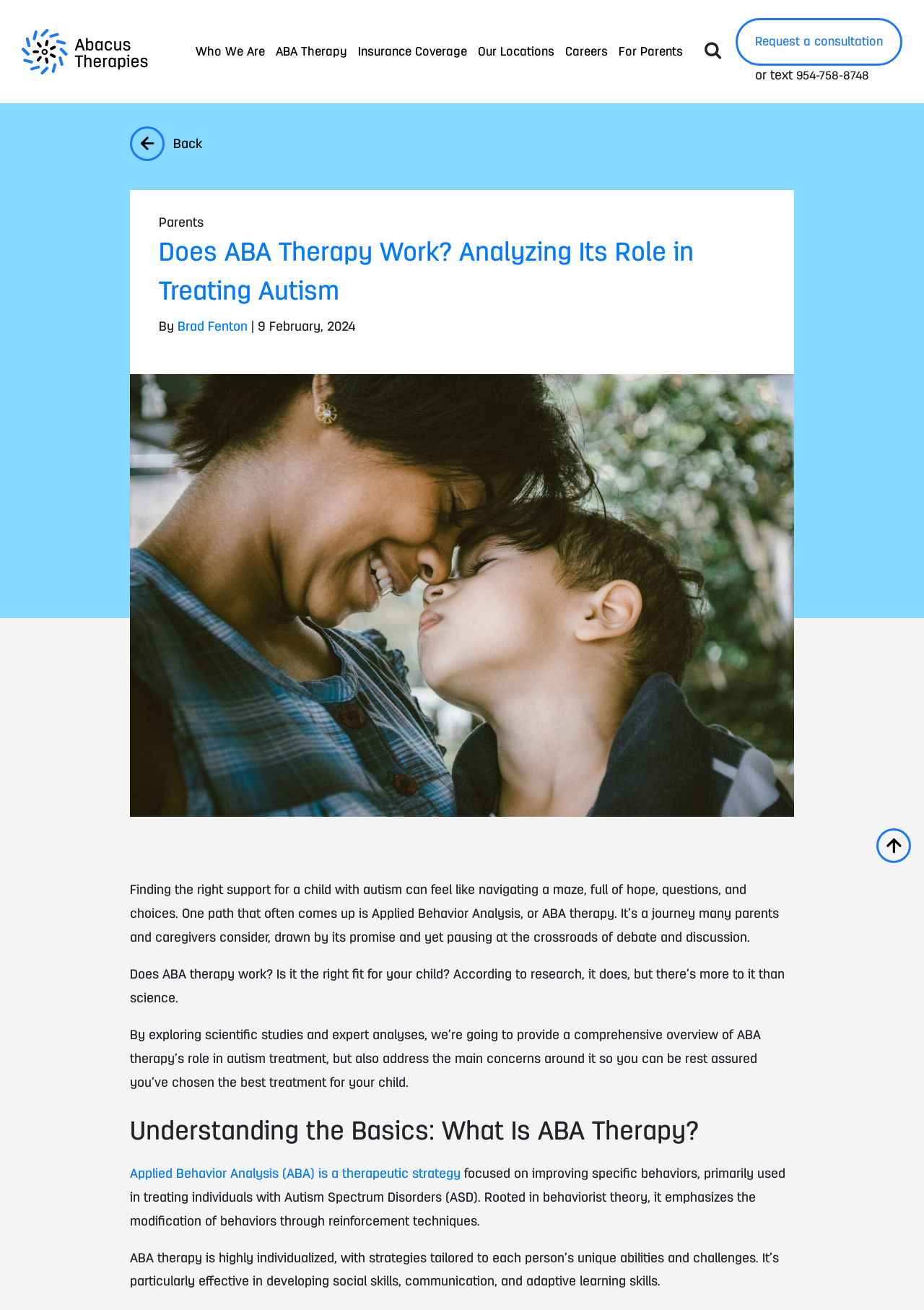Please identify the bounding box coordinates of the element's region that should be clicked to execute the following instruction: "Request a consultation". The bounding box coordinates must be four float numbers between 0 and 1, i.e., [left, top, right, bottom].

[0.796, 0.014, 0.977, 0.05]